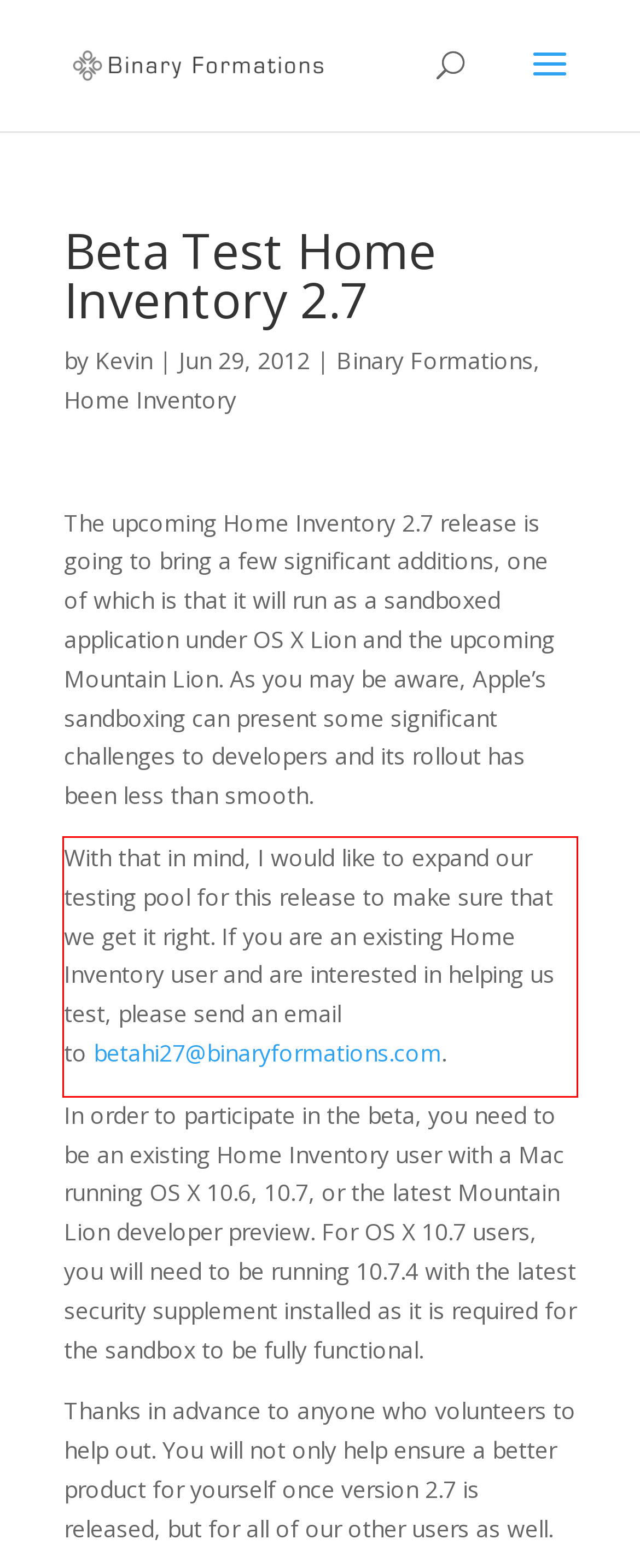You are given a webpage screenshot with a red bounding box around a UI element. Extract and generate the text inside this red bounding box.

With that in mind, I would like to expand our testing pool for this release to make sure that we get it right. If you are an existing Home Inventory user and are interested in helping us test, please send an email to betahi27@binaryformations.com.